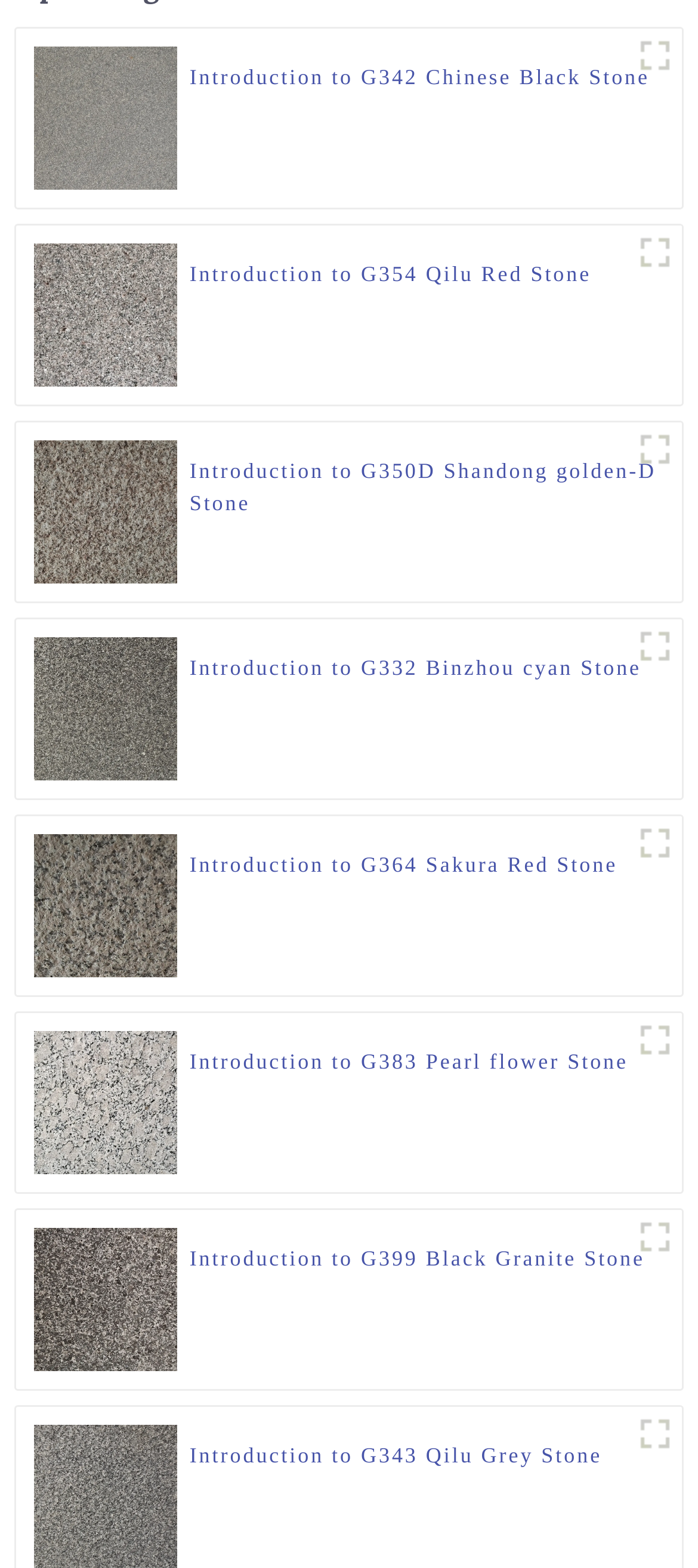What is the name of the stone in the last figure?
Relying on the image, give a concise answer in one word or a brief phrase.

G343 Qilu Grey Flamed